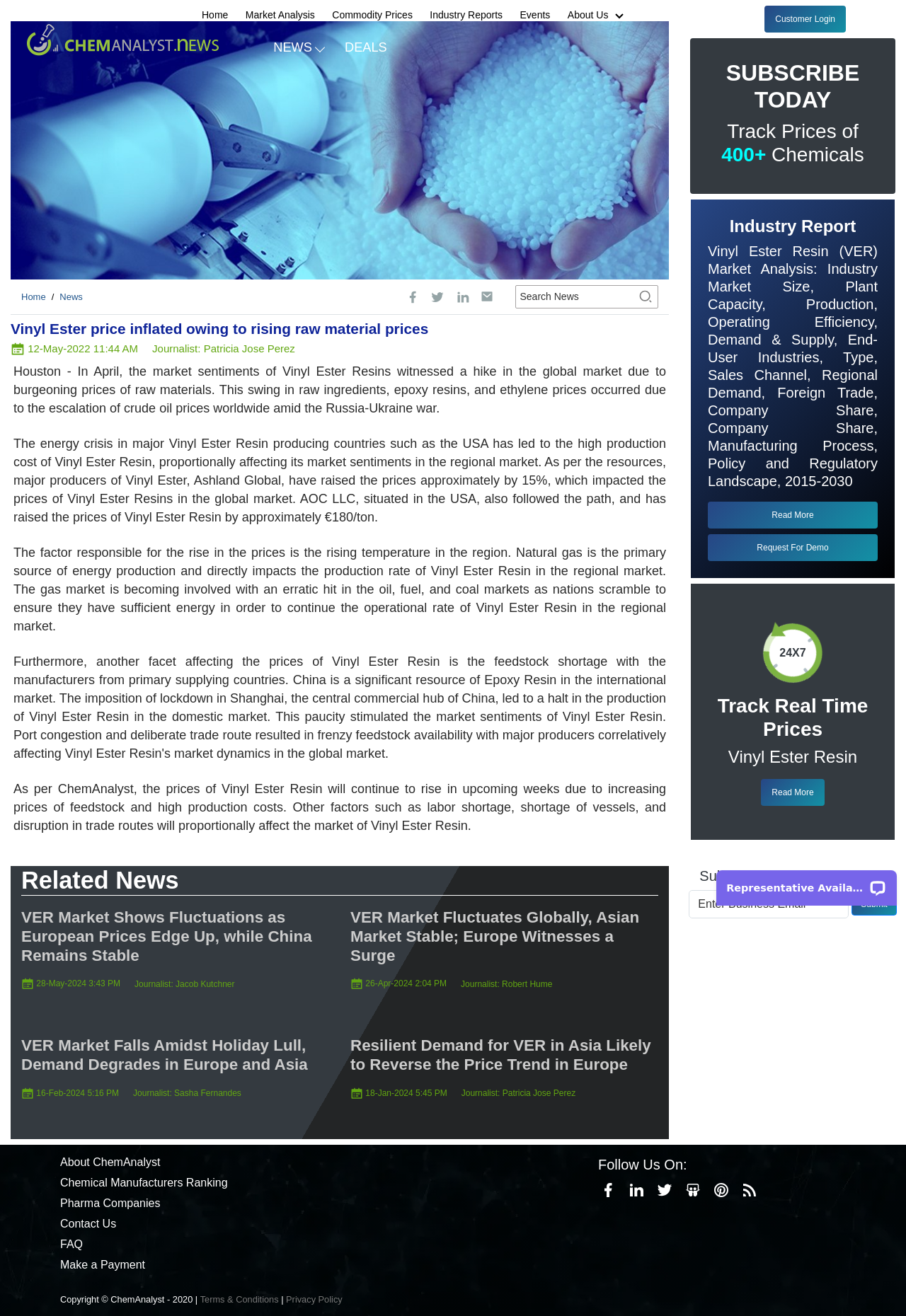Determine the bounding box coordinates of the section I need to click to execute the following instruction: "Click on the 'About Us' link". Provide the coordinates as four float numbers between 0 and 1, i.e., [left, top, right, bottom].

[0.619, 0.0, 0.709, 0.028]